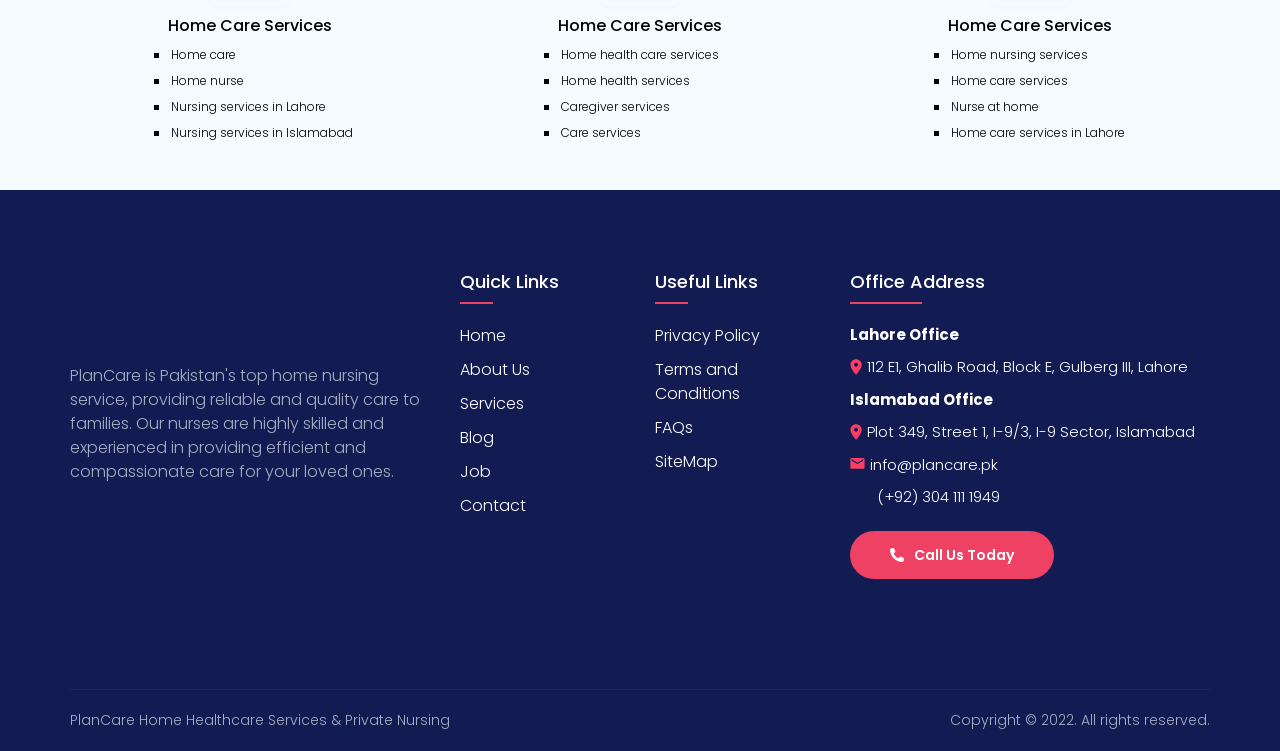Please give a succinct answer to the question in one word or phrase:
What is the name of the company providing home healthcare services?

PlanCare